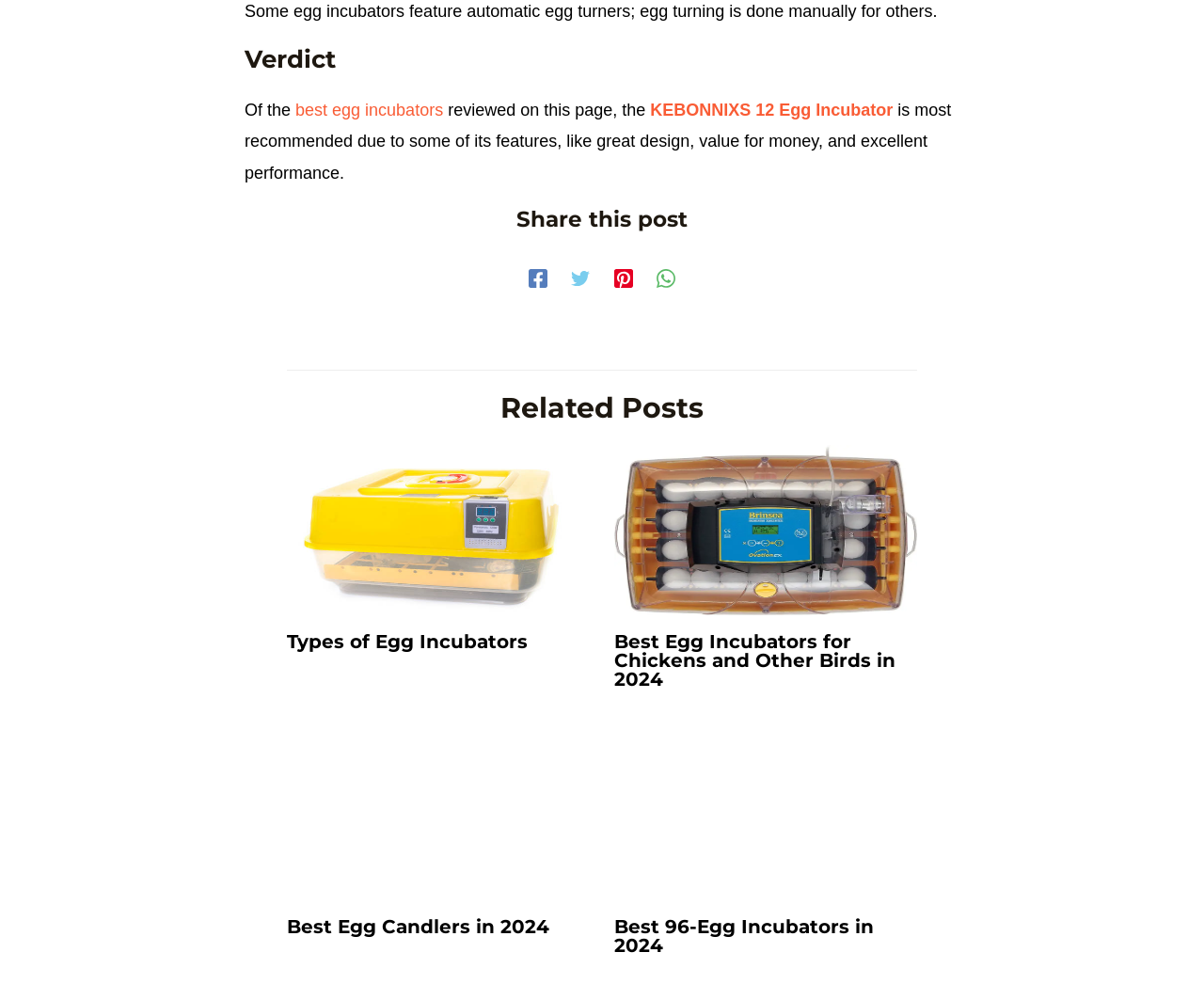Please identify the bounding box coordinates of the area I need to click to accomplish the following instruction: "Read the article about Types of Egg Incubators".

[0.238, 0.528, 0.49, 0.547]